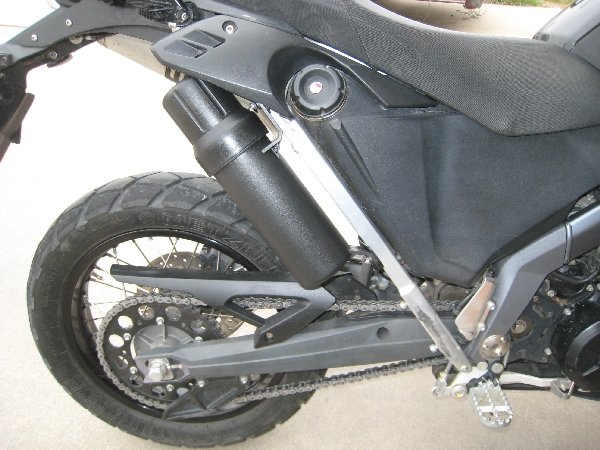What is the purpose of the ToolTube?
Using the image as a reference, give an elaborate response to the question.

According to the caption, the ToolTube is strategically positioned to house either a fuel bottle or tools, enhancing the bike's utility for longer rides.